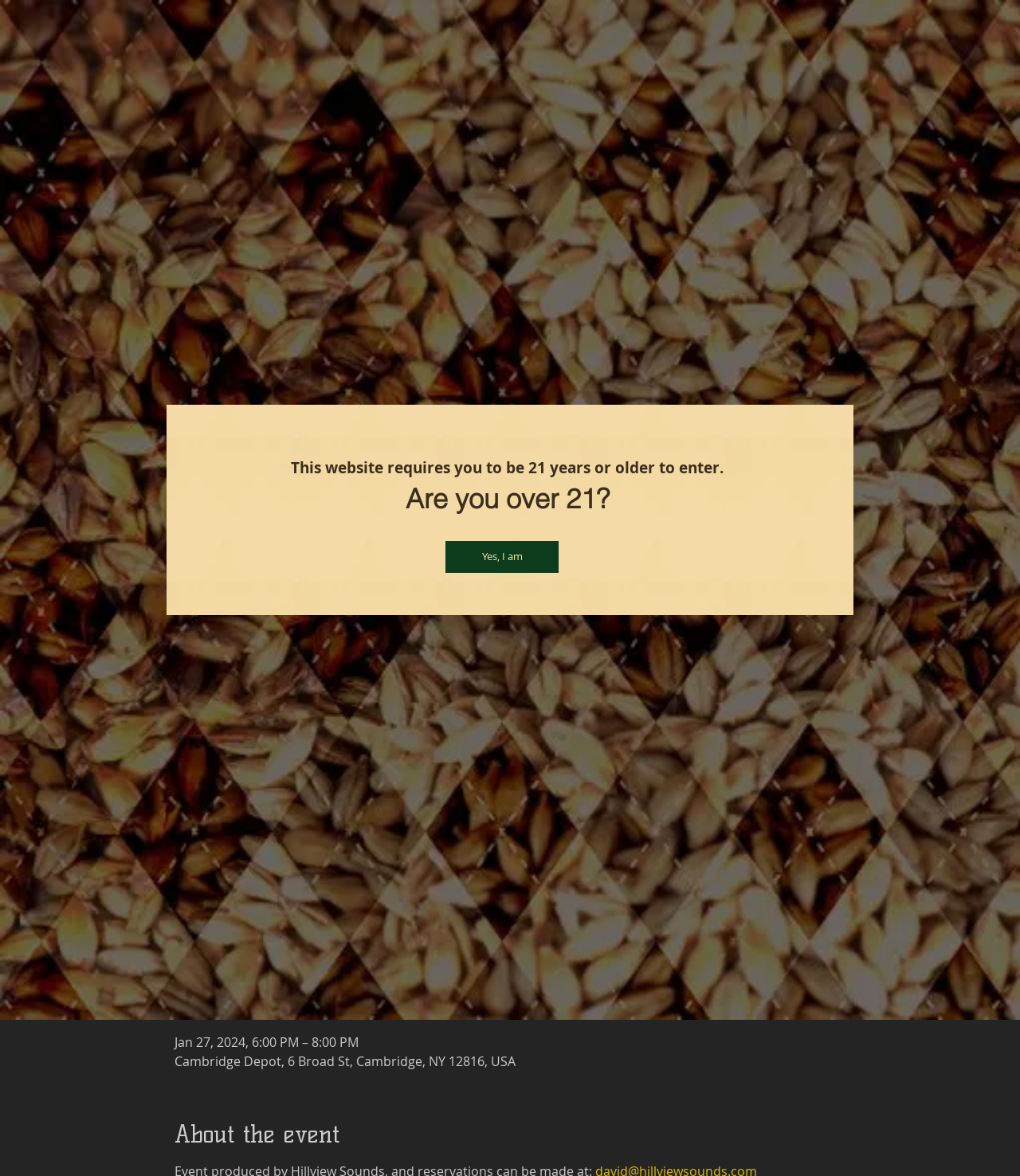What is the age requirement to enter the website?
Examine the screenshot and reply with a single word or phrase.

21 years or older